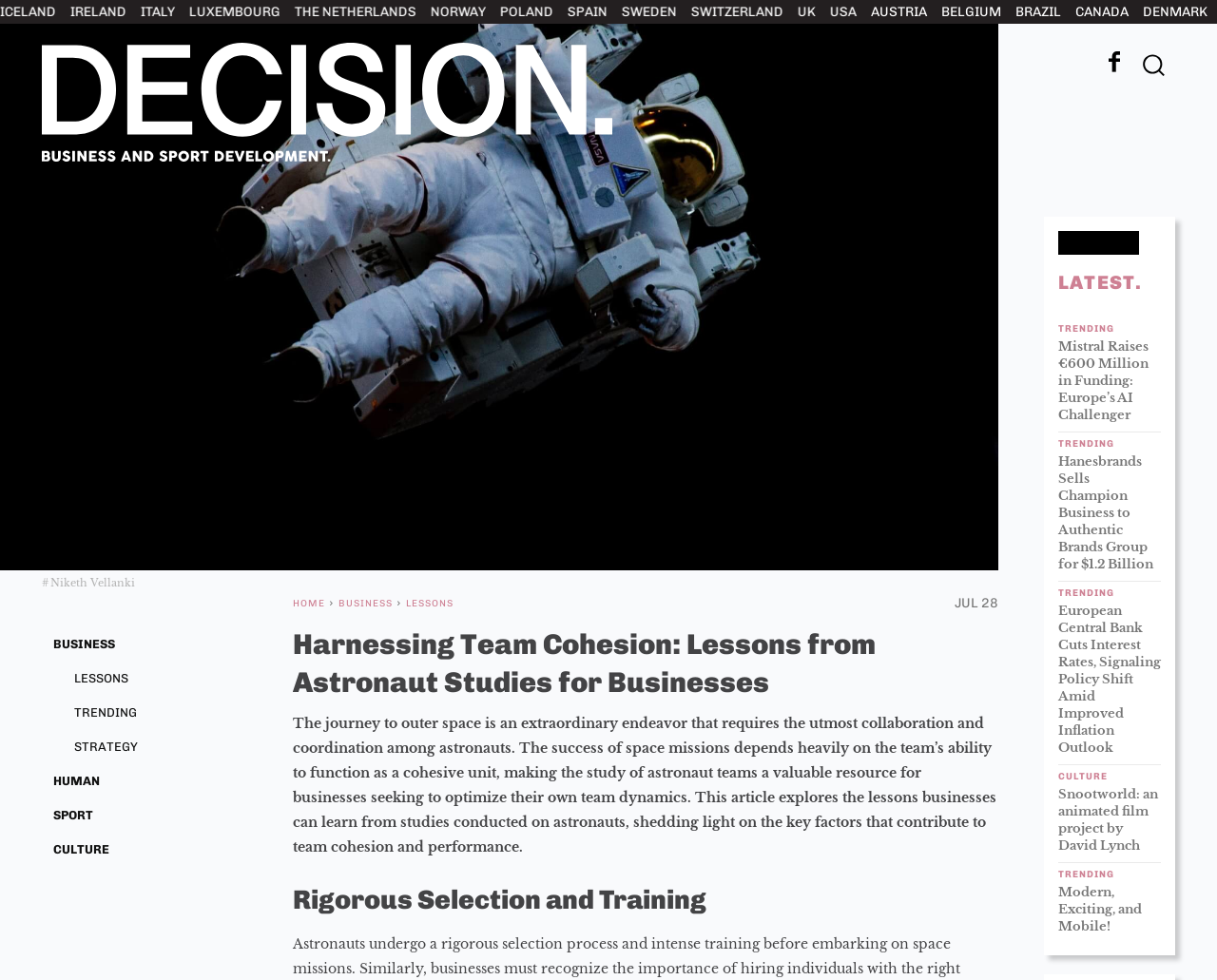Bounding box coordinates are given in the format (top-left x, top-left y, bottom-right x, bottom-right y). All values should be floating point numbers between 0 and 1. Provide the bounding box coordinate for the UI element described as: Trending

[0.87, 0.565, 0.916, 0.58]